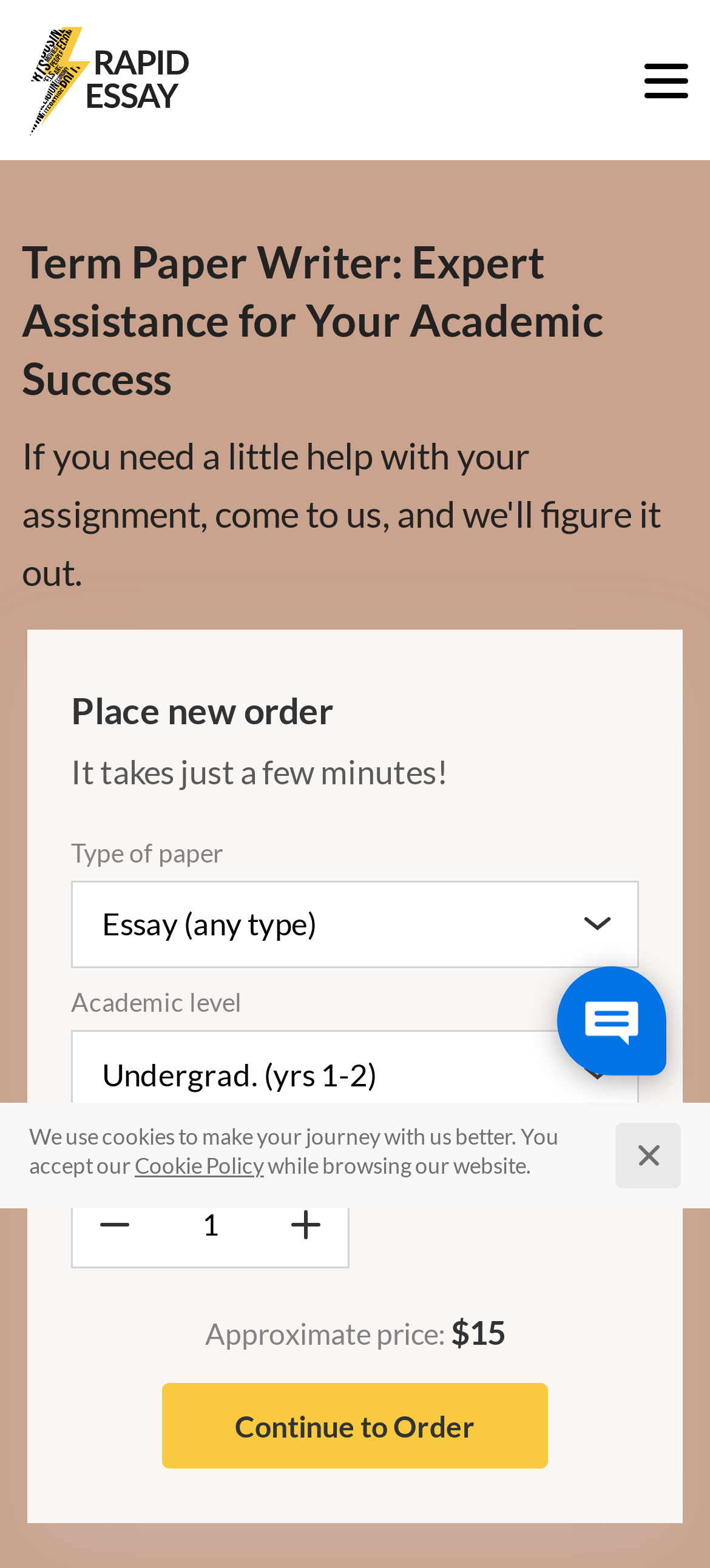Using the information in the image, could you please answer the following question in detail:
What is the purpose of the 'Continue to Order' button?

I found the button element with the text 'Continue to Order', which suggests that its purpose is to proceed with placing an order after filling out the required information.